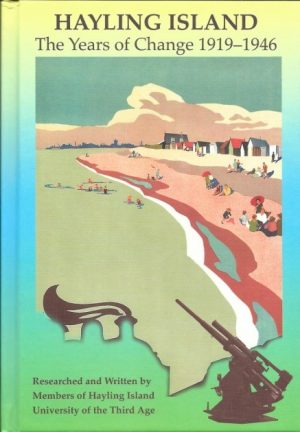What is the significance of the gun in the illustration?
Please use the visual content to give a single word or phrase answer.

Historical military significance